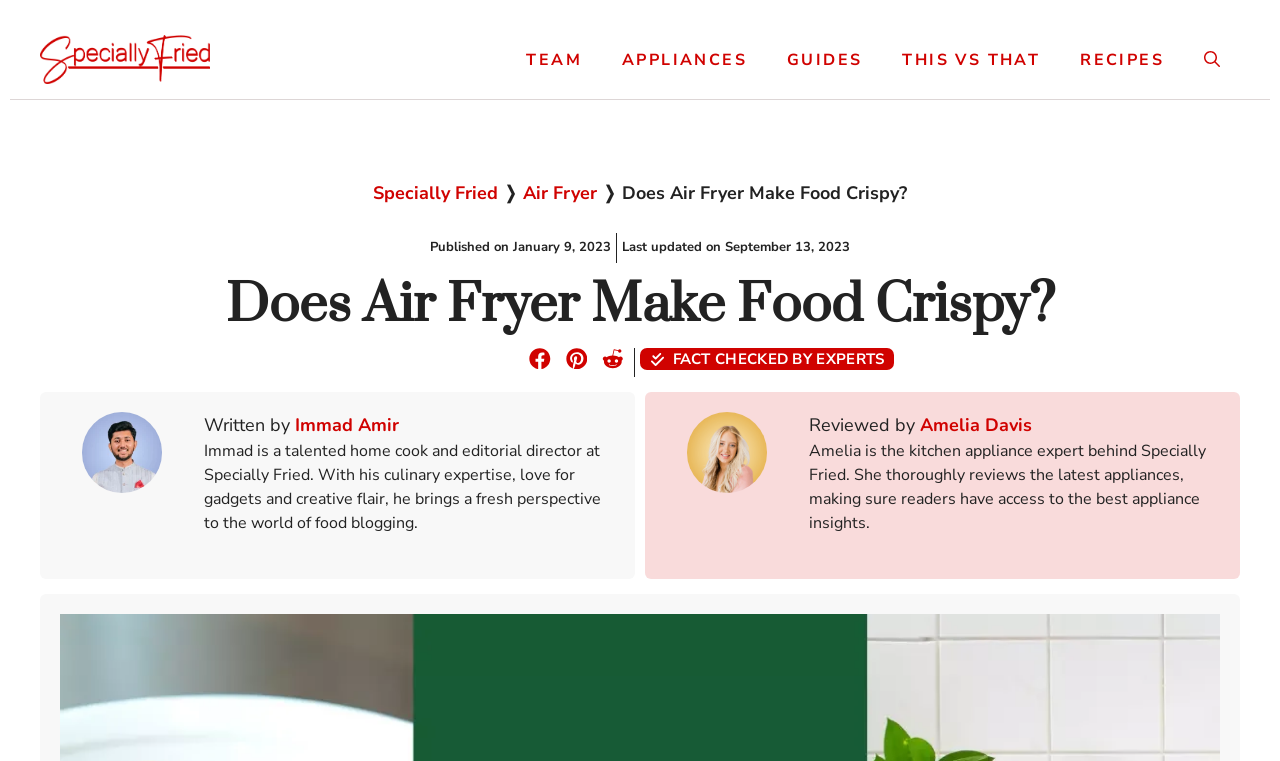Provide the bounding box for the UI element matching this description: "This Vs That".

[0.689, 0.039, 0.828, 0.118]